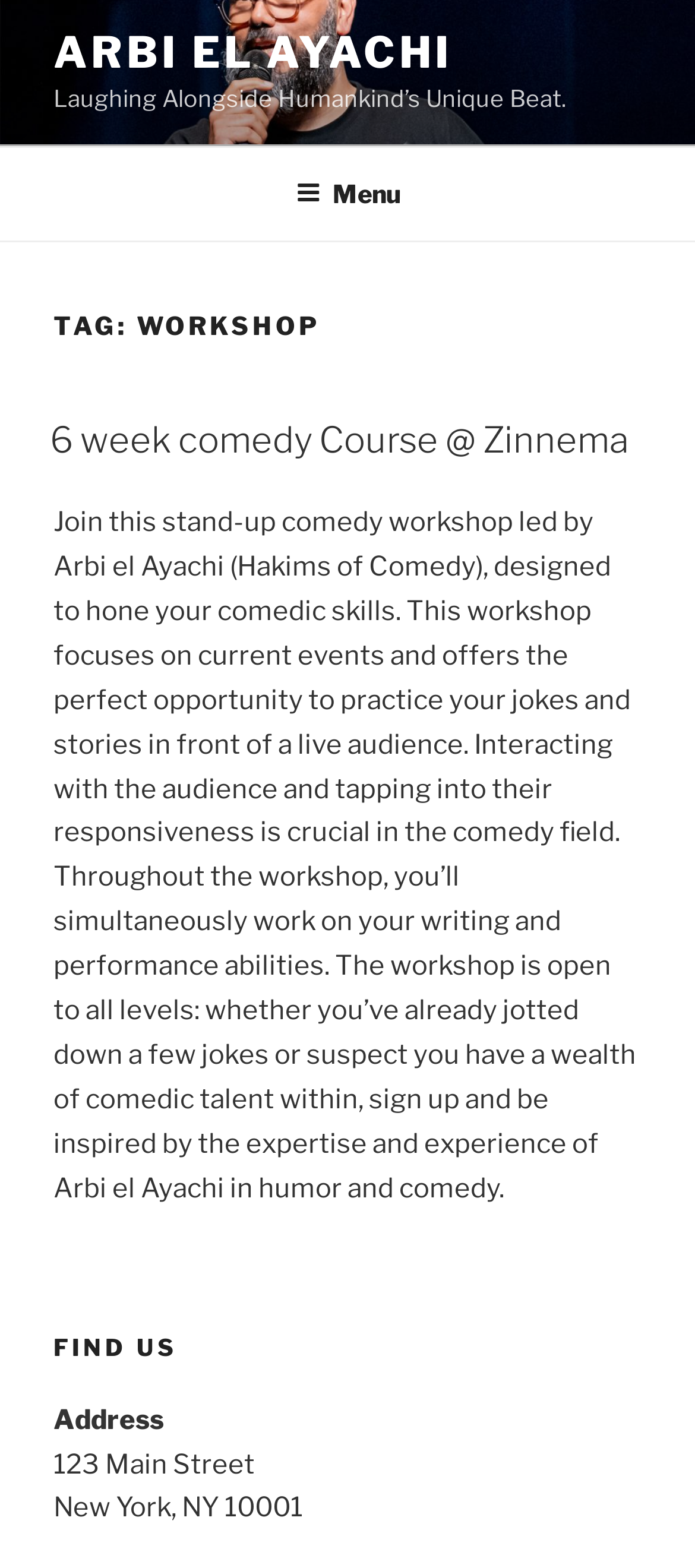Describe all the visual and textual components of the webpage comprehensively.

The webpage is about a workshop led by Arbi el Ayachi, a comedian. At the top left of the page, there is a link to Arbi el Ayachi's profile. Below it, there is a tagline "Laughing Alongside Humankind’s Unique Beat." 

On the top right, there is a navigation menu labeled "Top Menu" with a button to expand or collapse it. 

Below the navigation menu, there is a heading "TAG: WORKSHOP" that spans almost the entire width of the page. 

The main content of the page is divided into two sections. The first section is an article about the workshop, which takes up most of the page. It starts with a header "6 week comedy Course @ Zinnema" followed by a brief description of the workshop, which is a 6-week stand-up comedy course led by Arbi el Ayachi. The course focuses on current events and offers the opportunity to practice jokes and stories in front of a live audience. 

The second section is located at the bottom of the page and contains the address of the workshop location, which is 123 Main Street, New York, NY 10001. The address is labeled as "Address" and is preceded by a heading "FIND US".